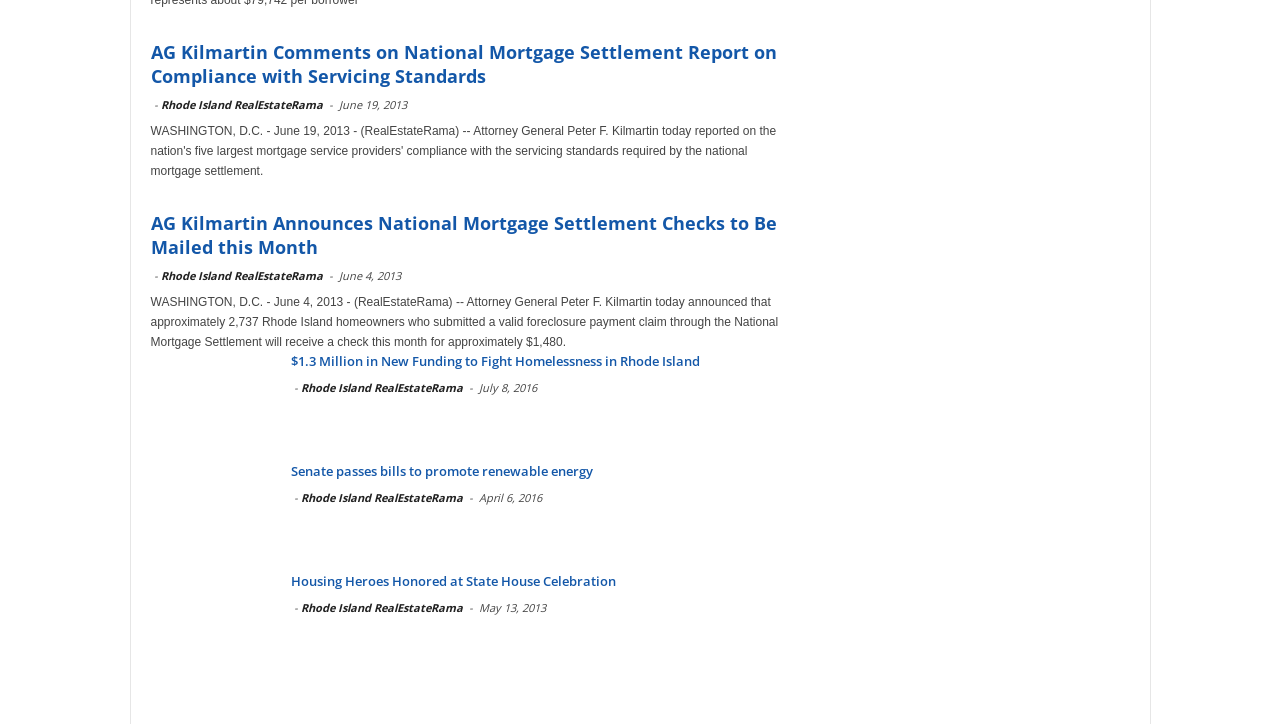Kindly determine the bounding box coordinates for the area that needs to be clicked to execute this instruction: "Learn about the new funding to fight homelessness in Rhode Island".

[0.227, 0.486, 0.546, 0.511]